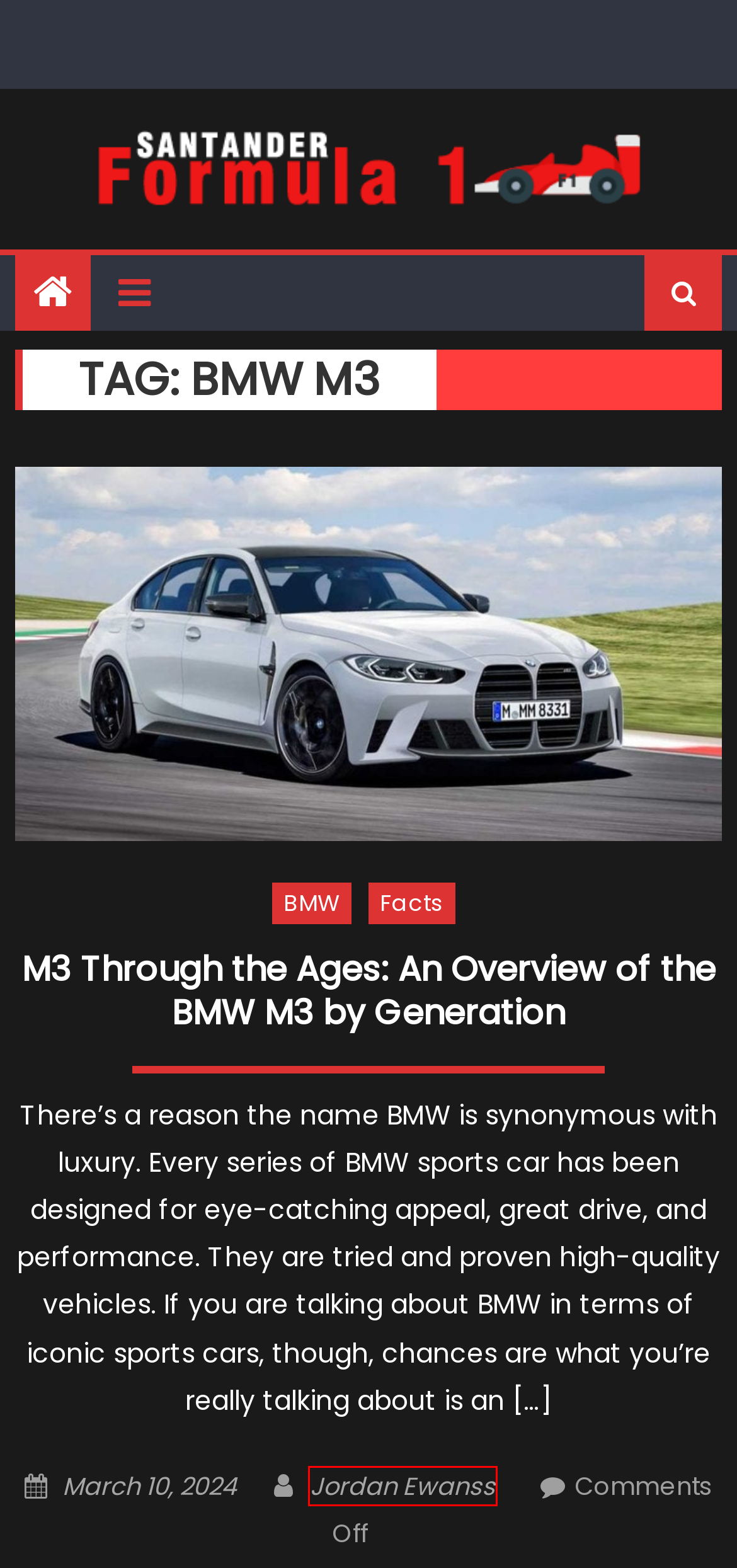You have a screenshot showing a webpage with a red bounding box highlighting an element. Choose the webpage description that best fits the new webpage after clicking the highlighted element. The descriptions are:
A. Mercedes-Benz Archives - F1 Formula 1 Magazine
B. M3 Through the Ages: An Overview of the BMW M3 by Generation - F1 Formula 1 Magazine
C. Toyota Archives - F1 Formula 1 Magazine
D. F1 Formula 1 Magazine - Learn more about F1 Racing
E. BMW Archives - F1 Formula 1 Magazine
F. Famous Artist Chemical Brothers Created a Track for Formula 1 in 2019
G. Facts Archives - F1 Formula 1 Magazine
H. Jordan Ewanss, Author at F1 Formula 1 Magazine

H